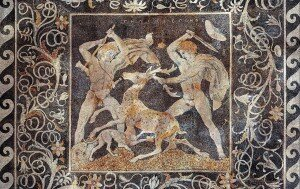Use a single word or phrase to answer the question: What style of art is reflected in the mosaic?

Hellenistic